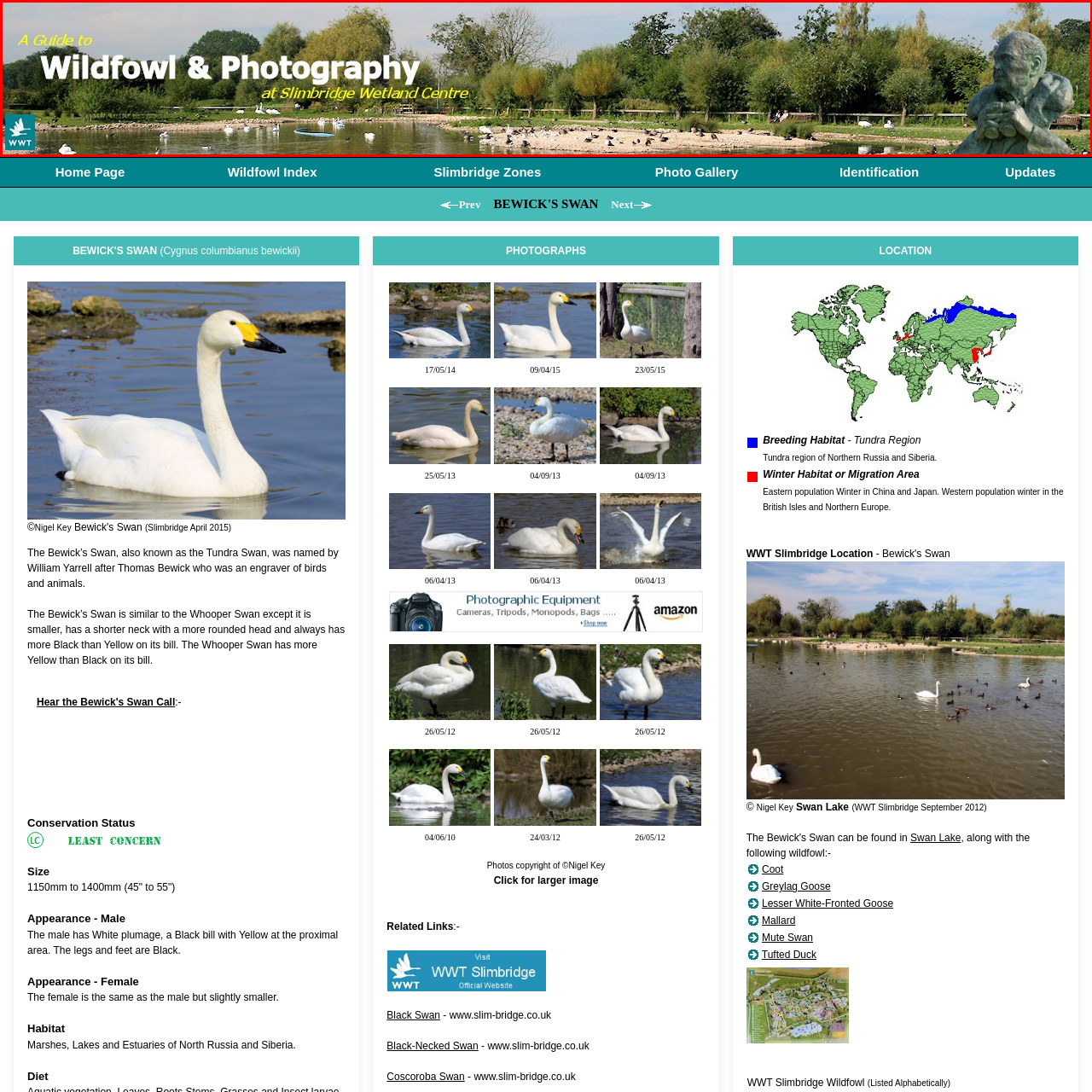What is the atmosphere evoked by the image?
Please review the image inside the red bounding box and answer using a single word or phrase.

Sense of nature's beauty